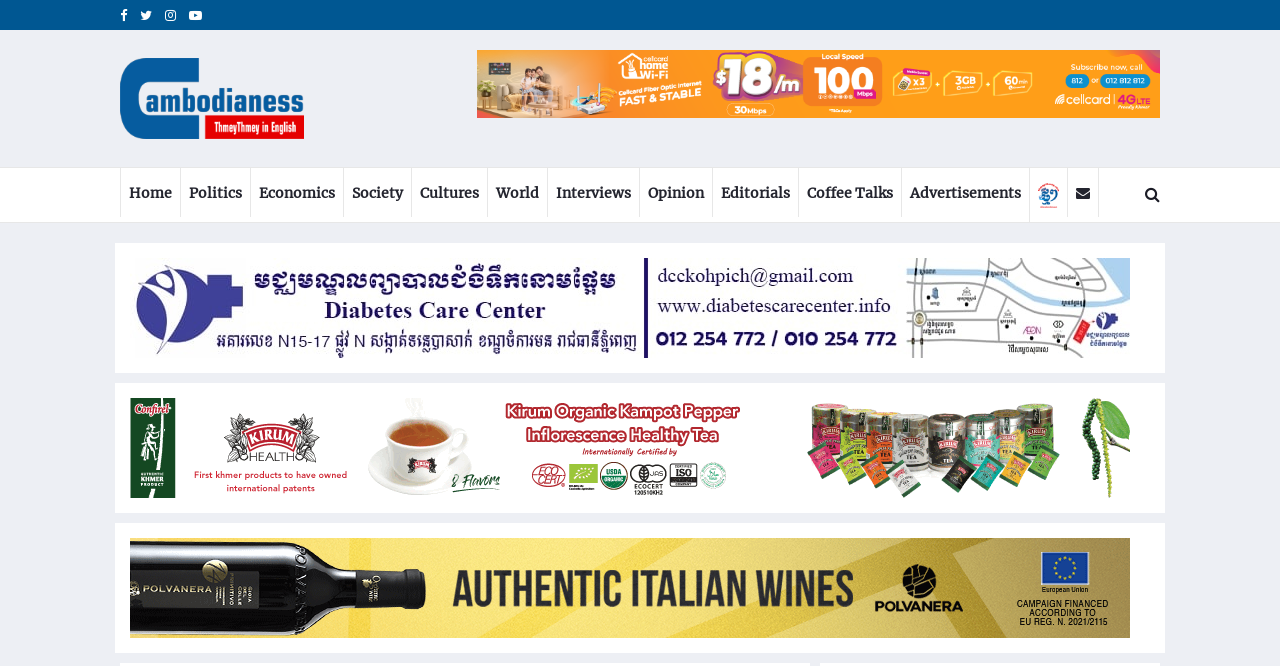Please locate the clickable area by providing the bounding box coordinates to follow this instruction: "Read the latest news".

[0.094, 0.087, 0.349, 0.209]